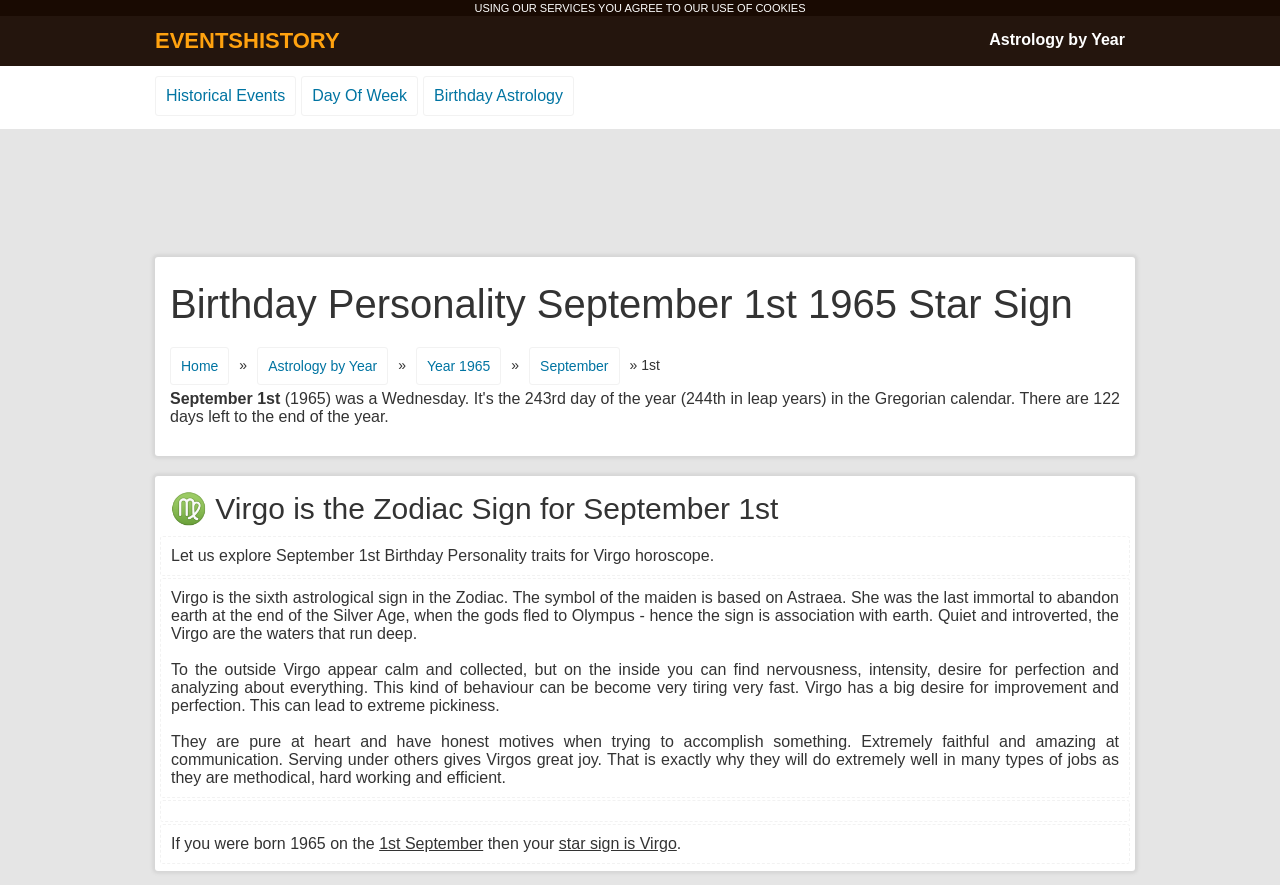Please extract the title of the webpage.

Birthday Personality September 1st 1965 Star Sign